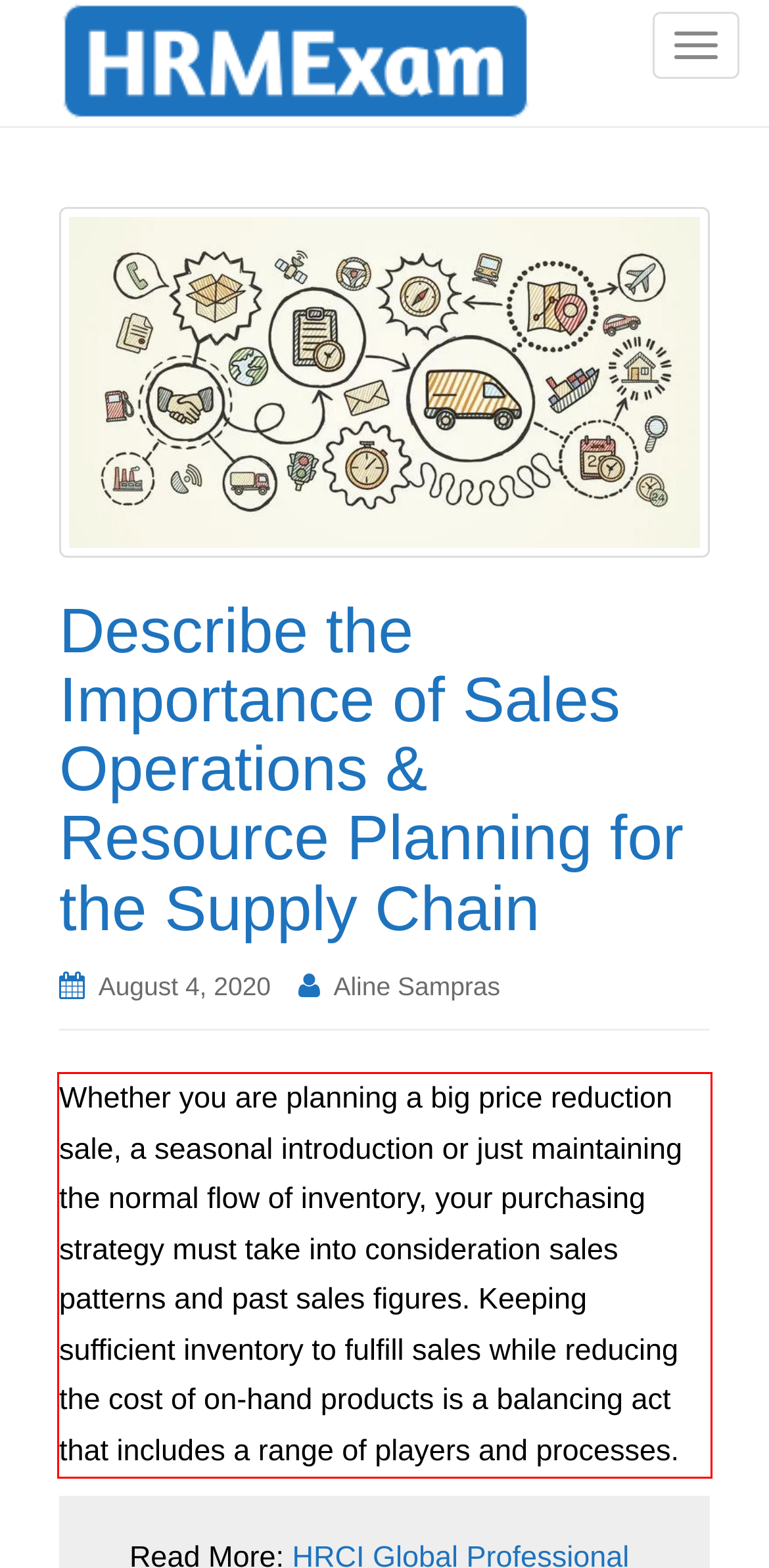Using the webpage screenshot, recognize and capture the text within the red bounding box.

Whether you are planning a big price reduction sale, a seasonal introduction or just maintaining the normal flow of inventory, your purchasing strategy must take into consideration sales patterns and past sales figures. Keeping sufficient inventory to fulfill sales while reducing the cost of on-hand products is a balancing act that includes a range of players and processes.